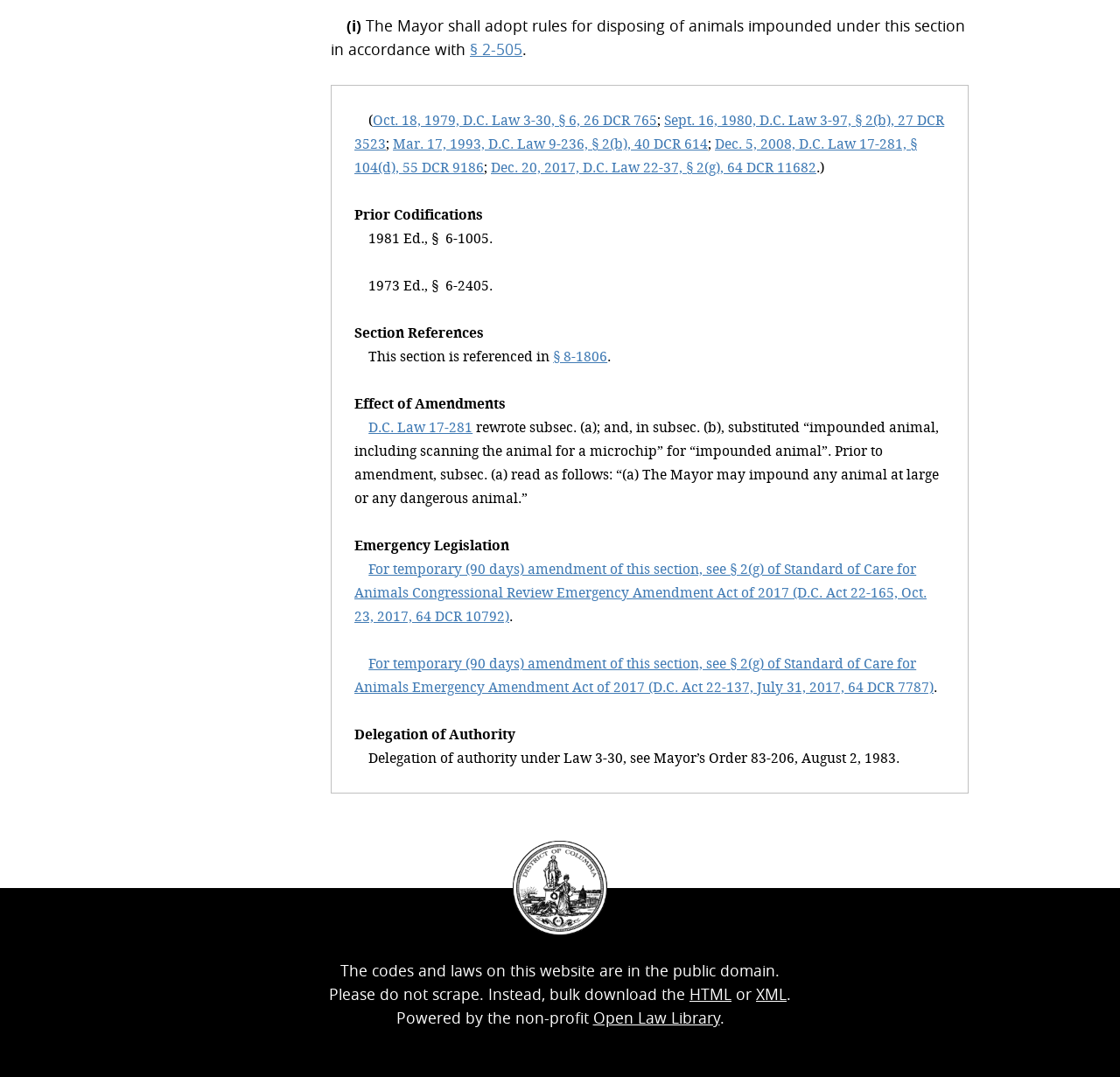Based on the provided description, "§ 8-1806", find the bounding box of the corresponding UI element in the screenshot.

[0.494, 0.323, 0.542, 0.34]